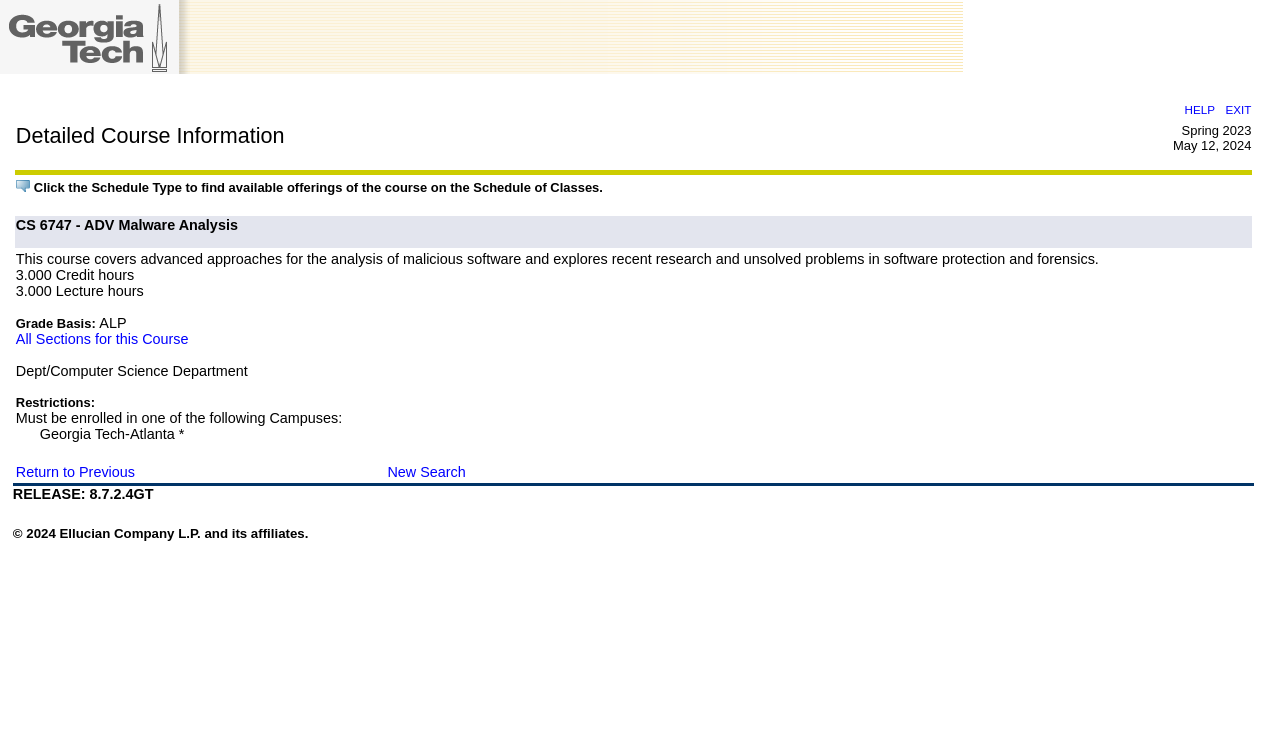What is the course title?
Using the visual information, answer the question in a single word or phrase.

CS 6747 - ADV Malware Analysis